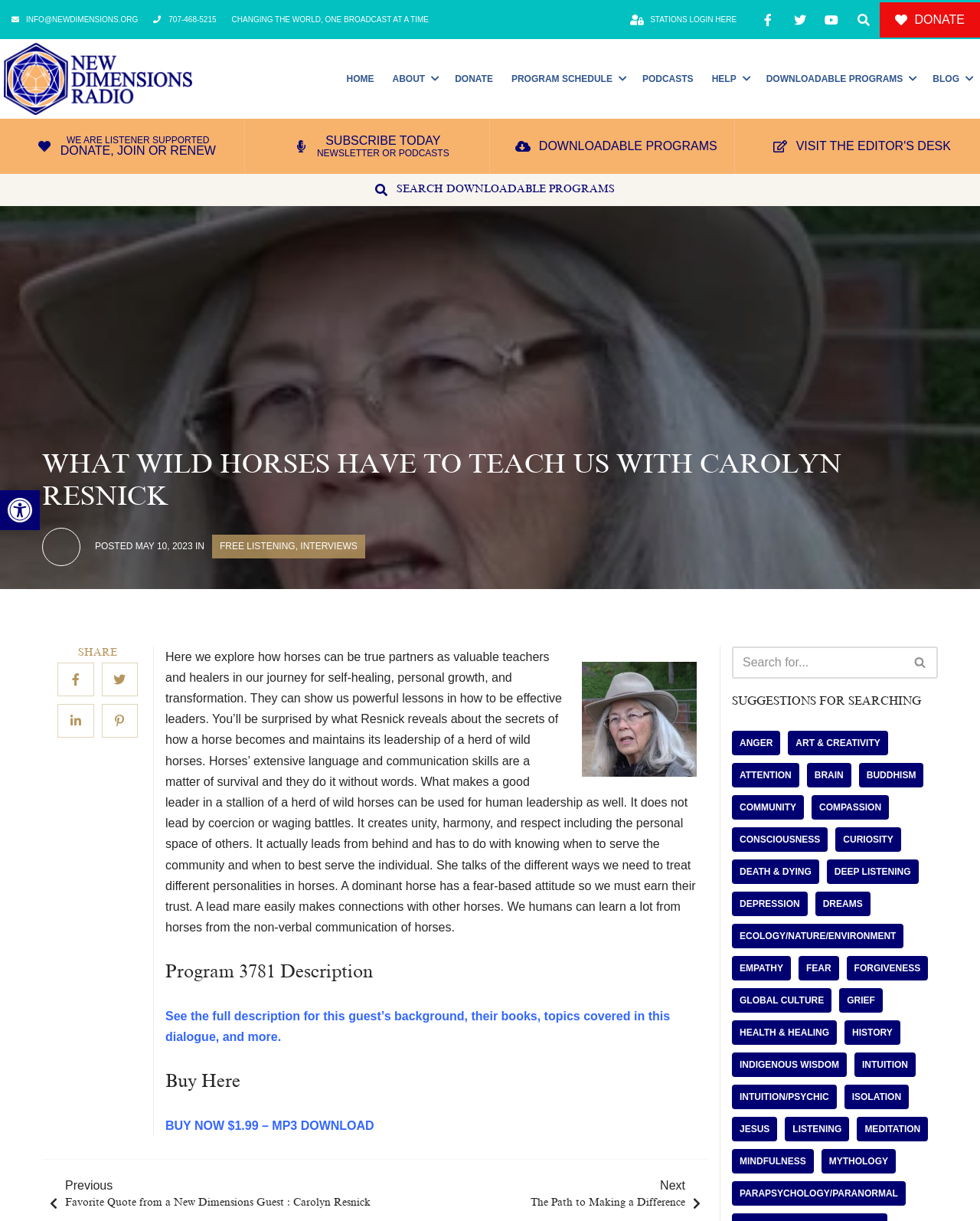How can a horse become a leader of a herd?
Use the image to answer the question with a single word or phrase.

By creating unity, harmony, and respect